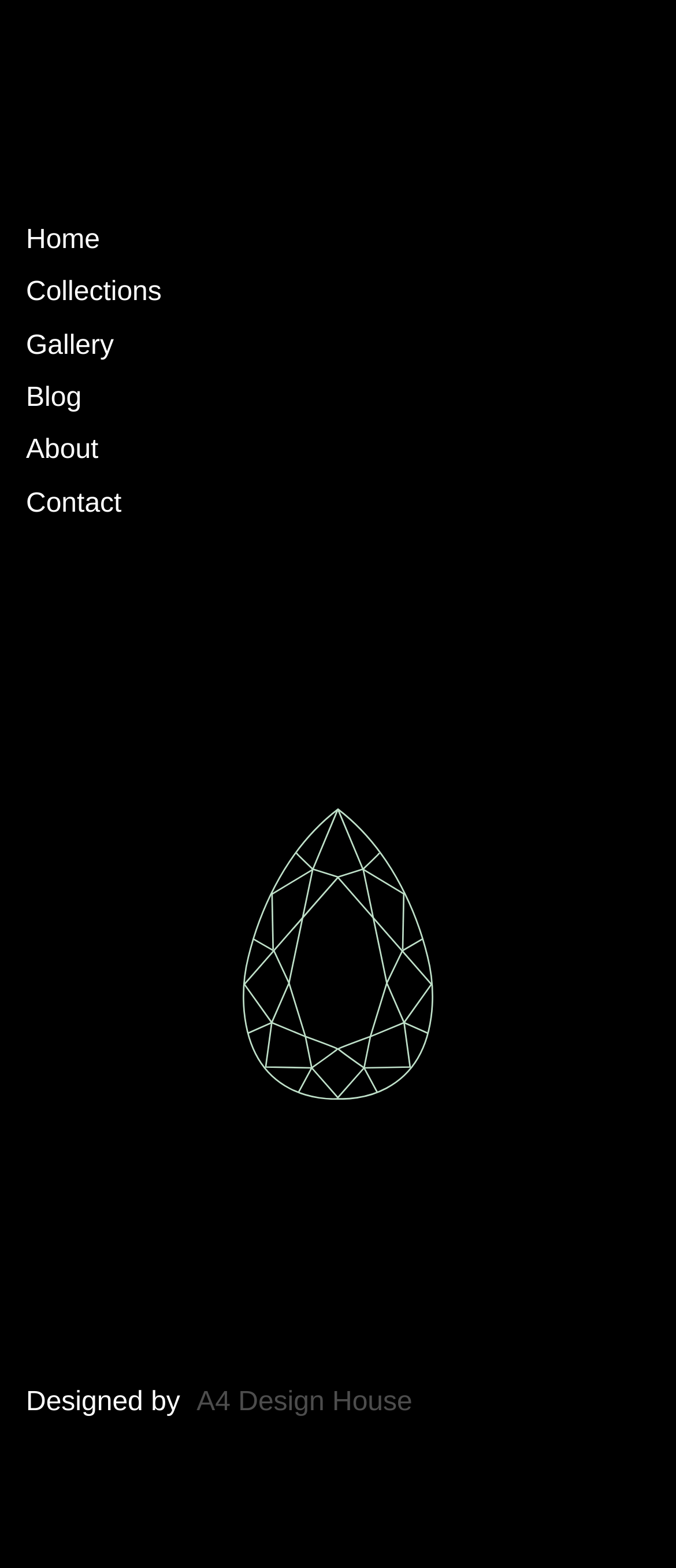What is the text below the top menu?
Provide a short answer using one word or a brief phrase based on the image.

Designed by